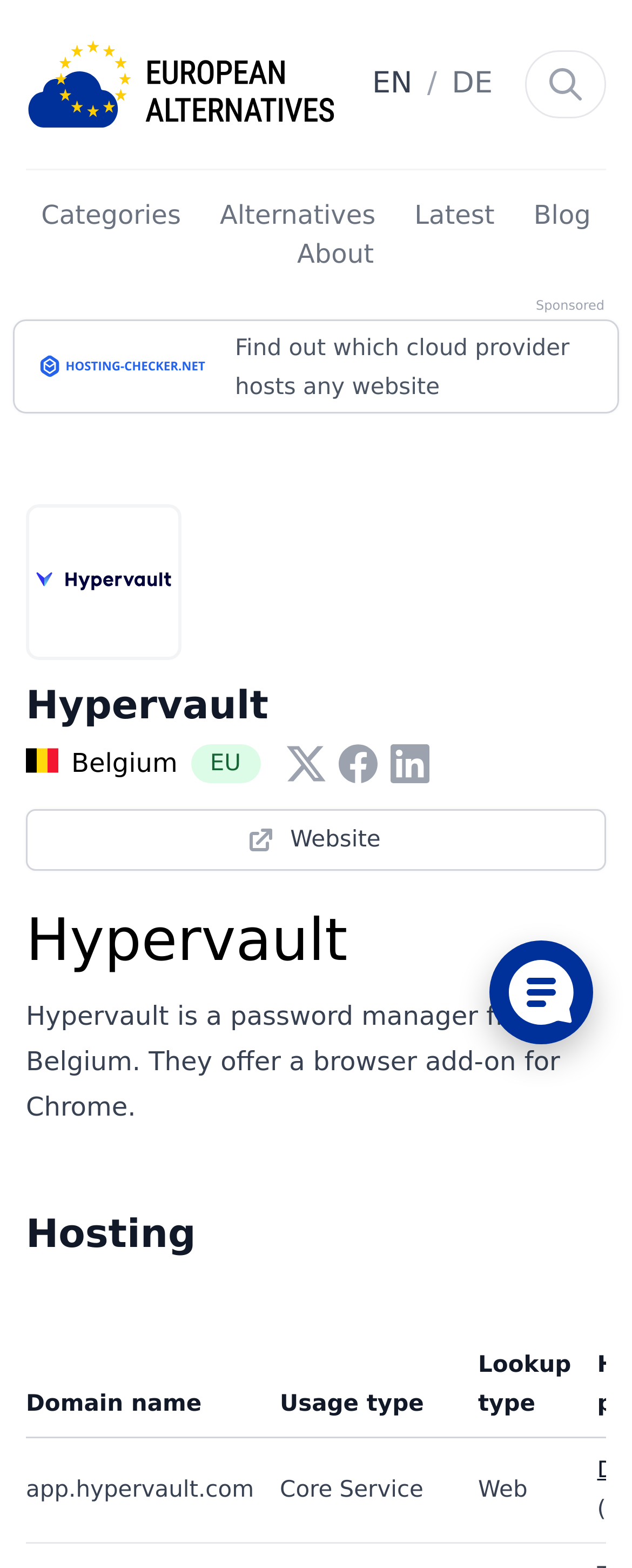Locate the bounding box coordinates of the area that needs to be clicked to fulfill the following instruction: "Click the European Alternatives logo". The coordinates should be in the format of four float numbers between 0 and 1, namely [left, top, right, bottom].

[0.041, 0.025, 0.533, 0.082]